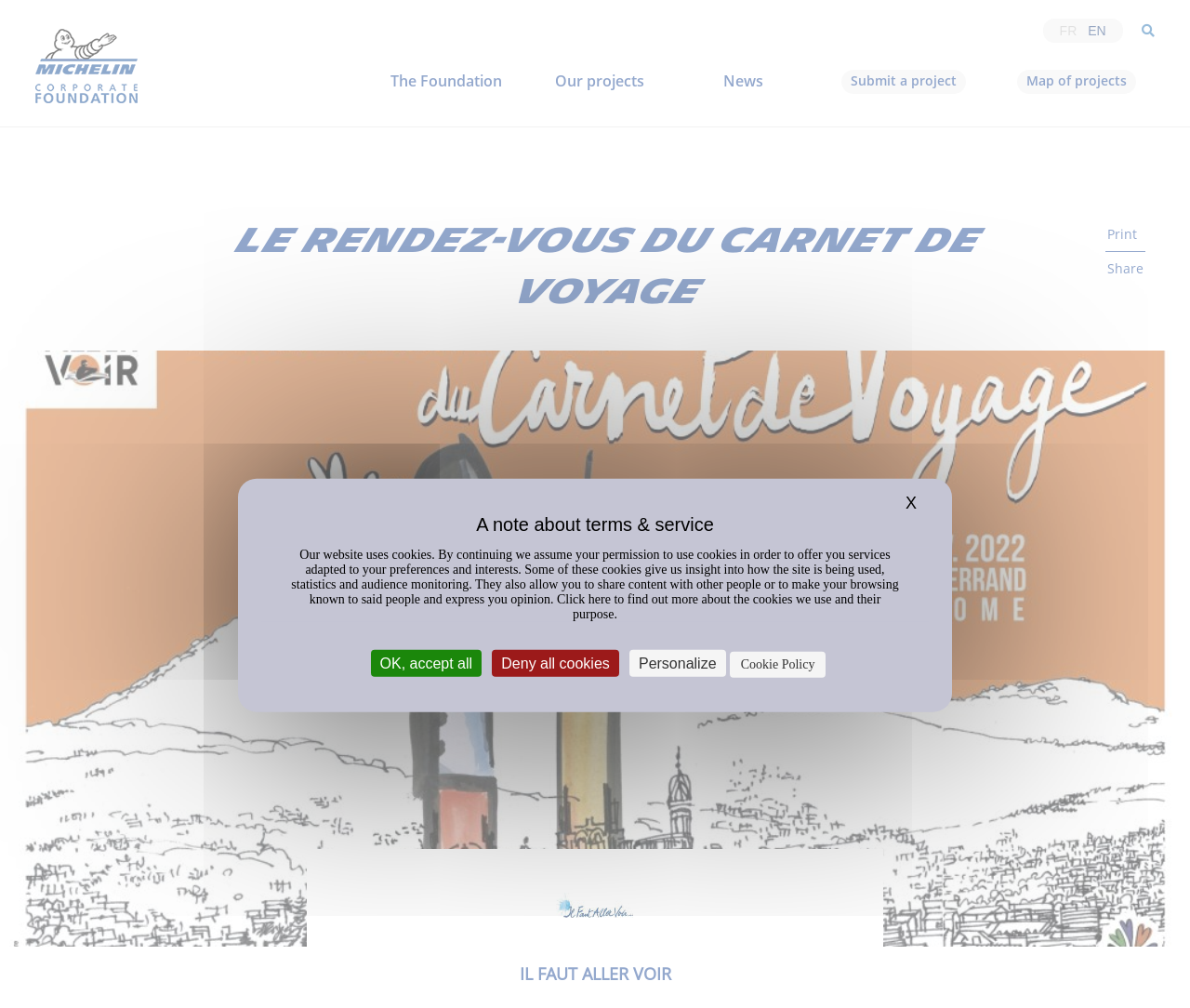Create a detailed narrative of the webpage’s visual and textual elements.

The webpage is about the association "Il Faut Aller Voir" (You Have to Go See), which brings together people passionate about travel and discovering new horizons. 

At the top left corner, there is a logo of the Fondation d'Entreprise Michelin. Next to it, there is a top menu with links to "The Foundation", "Our projects", "News", "Submit a project", and "Map of projects". 

Below the top menu, there is a large heading "LE RENDEZ-VOUS DU CARNET DE VOYAGE" (The Meeting Point of the Travel Journal). 

On the top right corner, there are links to "Print" and "Share", separated by a horizontal line. 

In the middle of the page, there is a logo of "Il Faut Aller Voir" and a text "IL FAUT ALLER VOIR" (You Have to Go See) below it. 

At the bottom of the page, there is a cookies management panel with a message about the website's use of cookies. The panel has buttons to "OK, accept all", "Deny all cookies", "Personalize", and "Hide cookie banner", as well as a link to the "Cookie Policy".